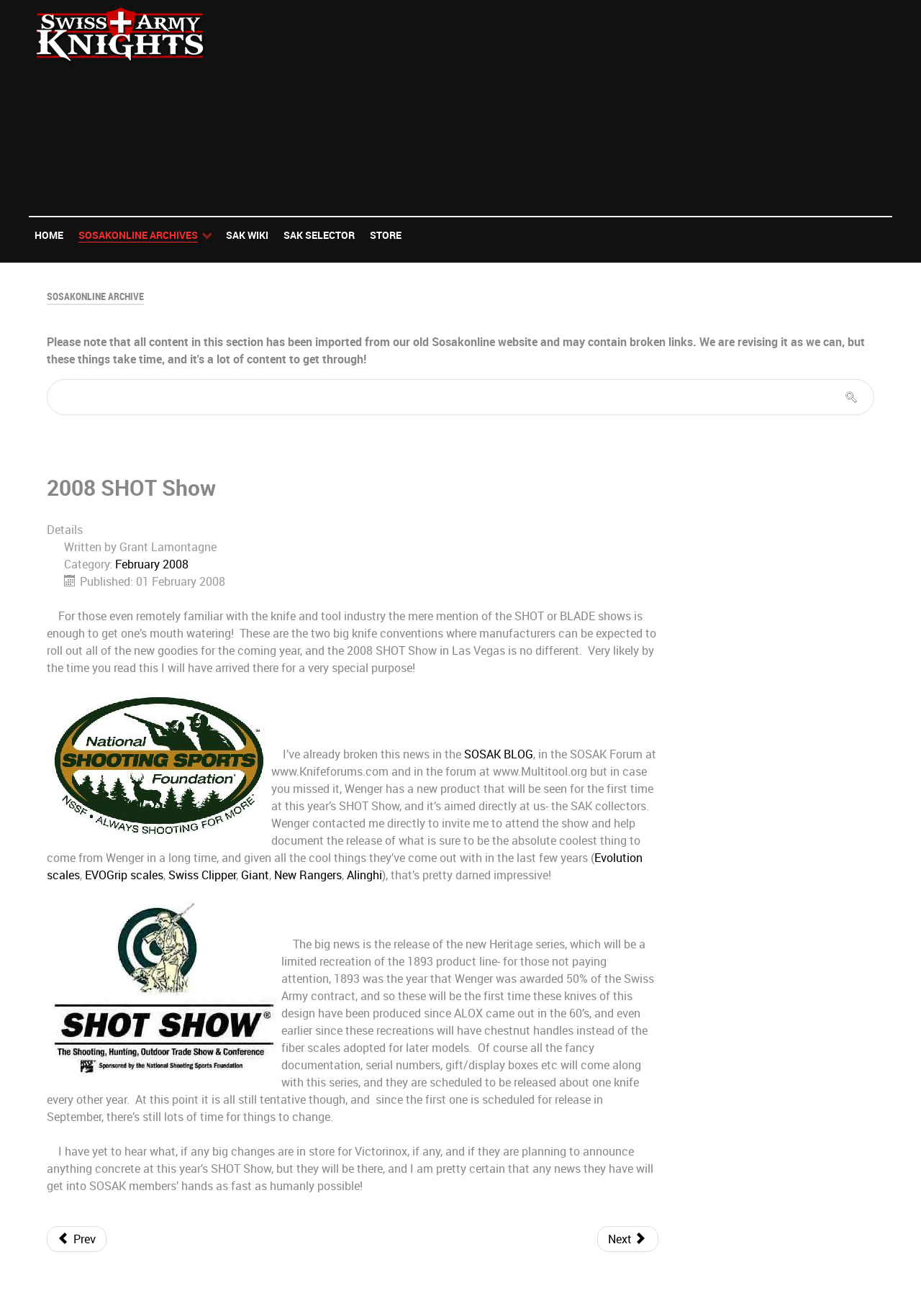Determine the bounding box coordinates for the region that must be clicked to execute the following instruction: "Click the 'Swiss Army Knights' link".

[0.039, 0.005, 0.333, 0.049]